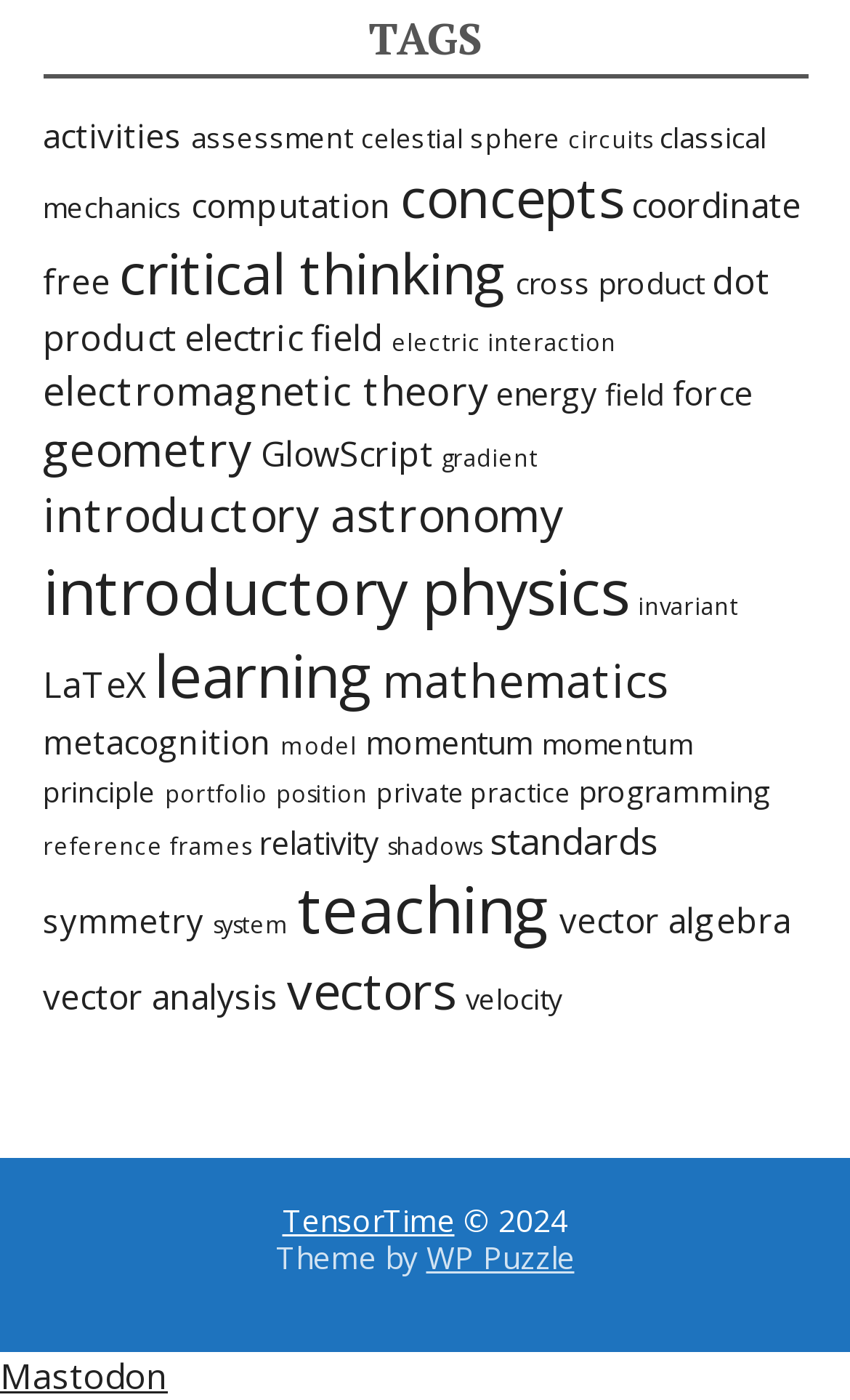Give a one-word or one-phrase response to the question: 
How many links are there on this webpage?

43